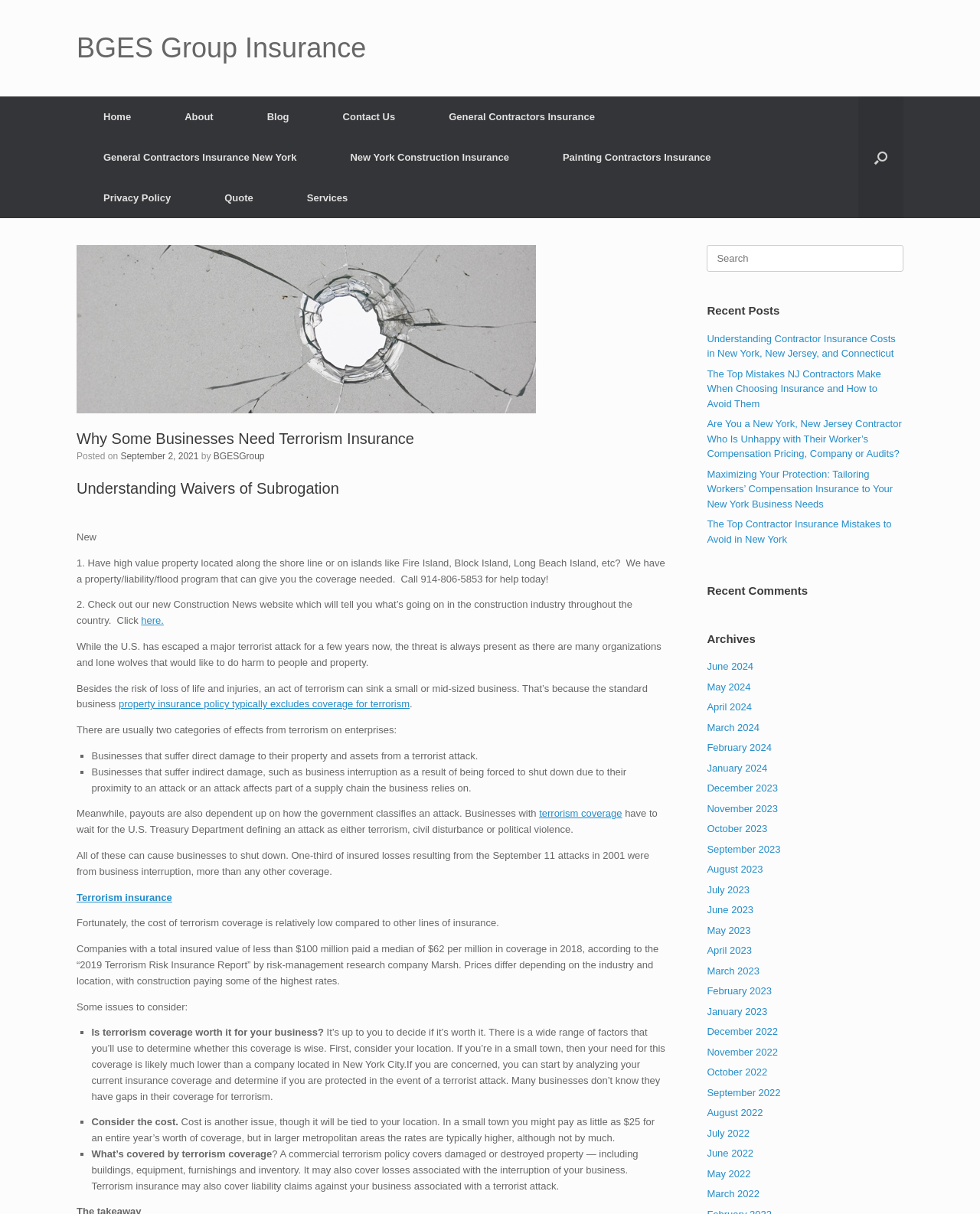Identify the coordinates of the bounding box for the element that must be clicked to accomplish the instruction: "Click on the 'BGES Group Insurance' link".

[0.078, 0.028, 0.374, 0.051]